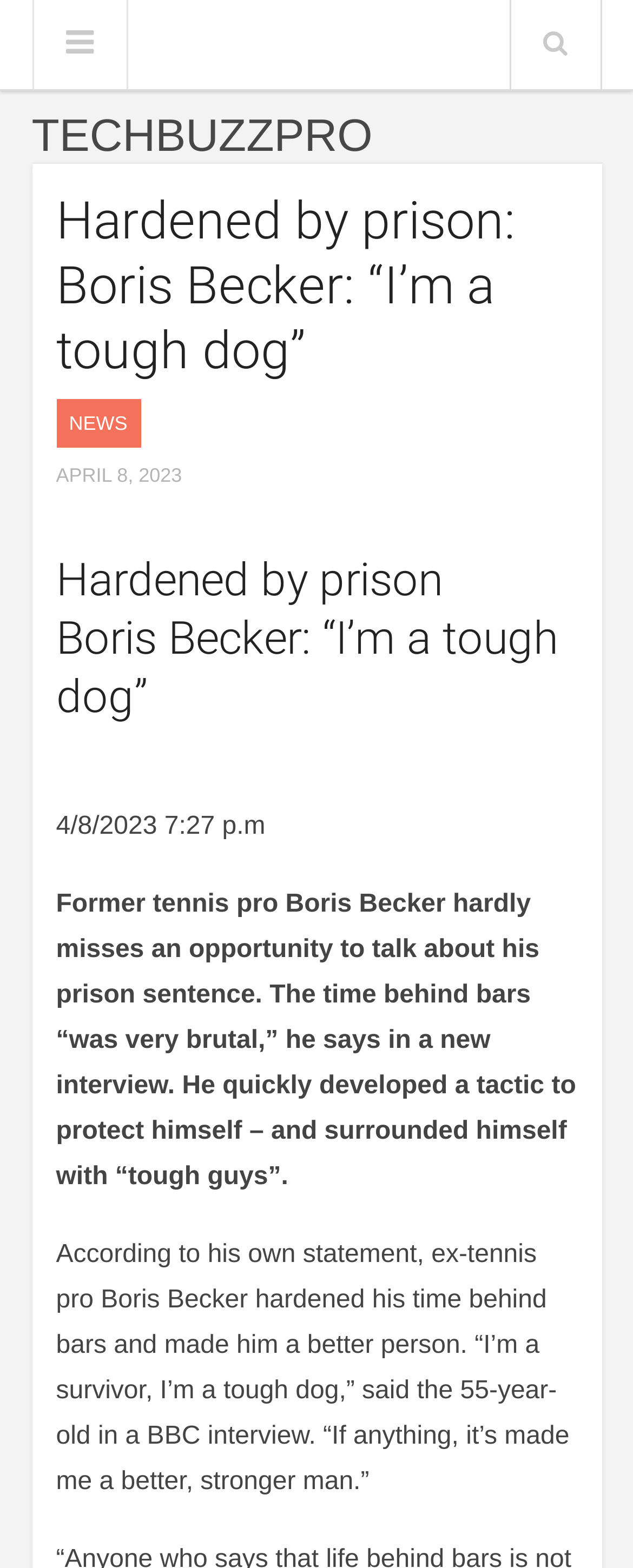Determine the bounding box coordinates of the UI element that matches the following description: "News". The coordinates should be four float numbers between 0 and 1 in the format [left, top, right, bottom].

[0.088, 0.254, 0.222, 0.286]